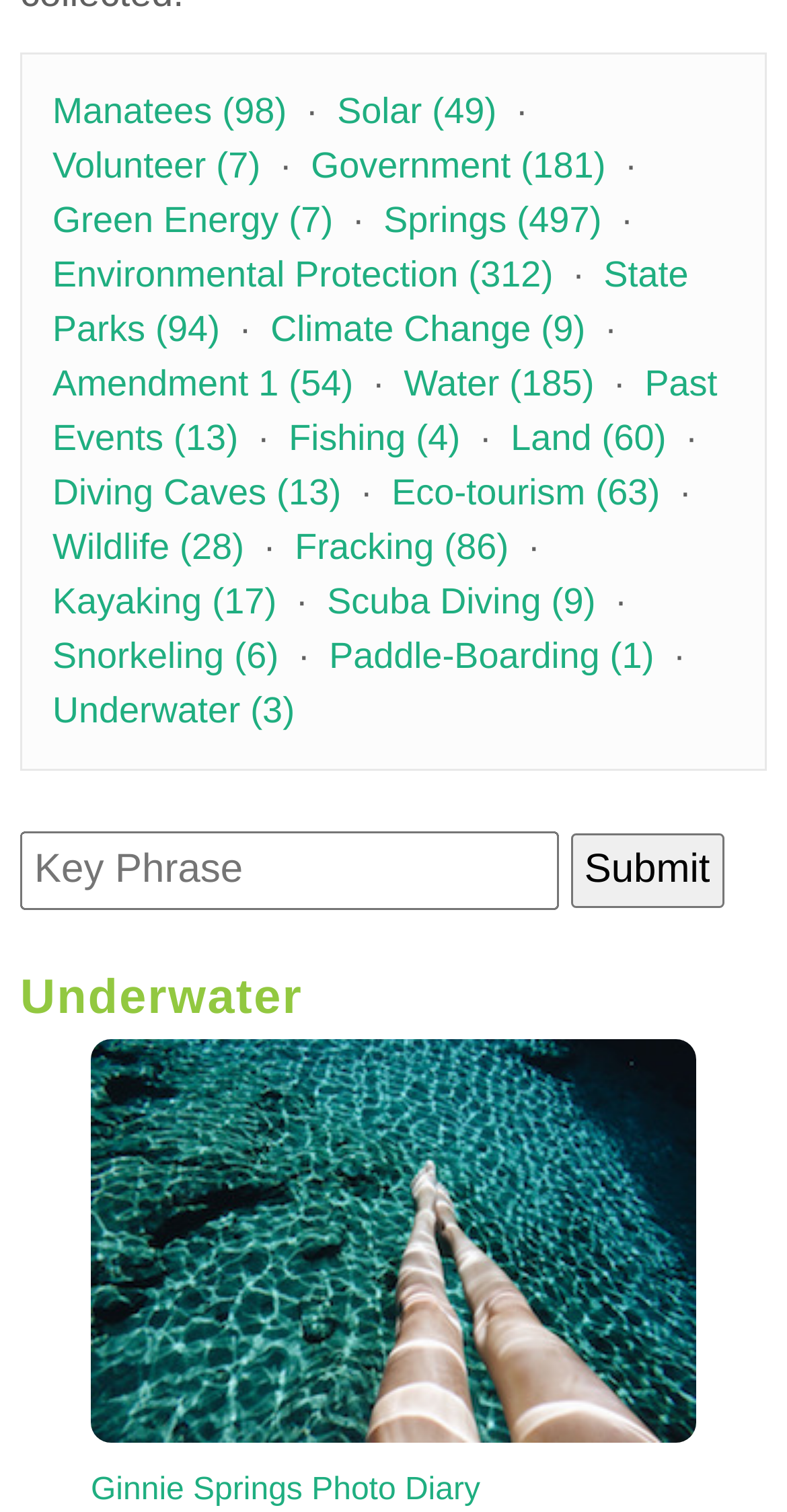Locate the coordinates of the bounding box for the clickable region that fulfills this instruction: "View Contact Magazine".

None